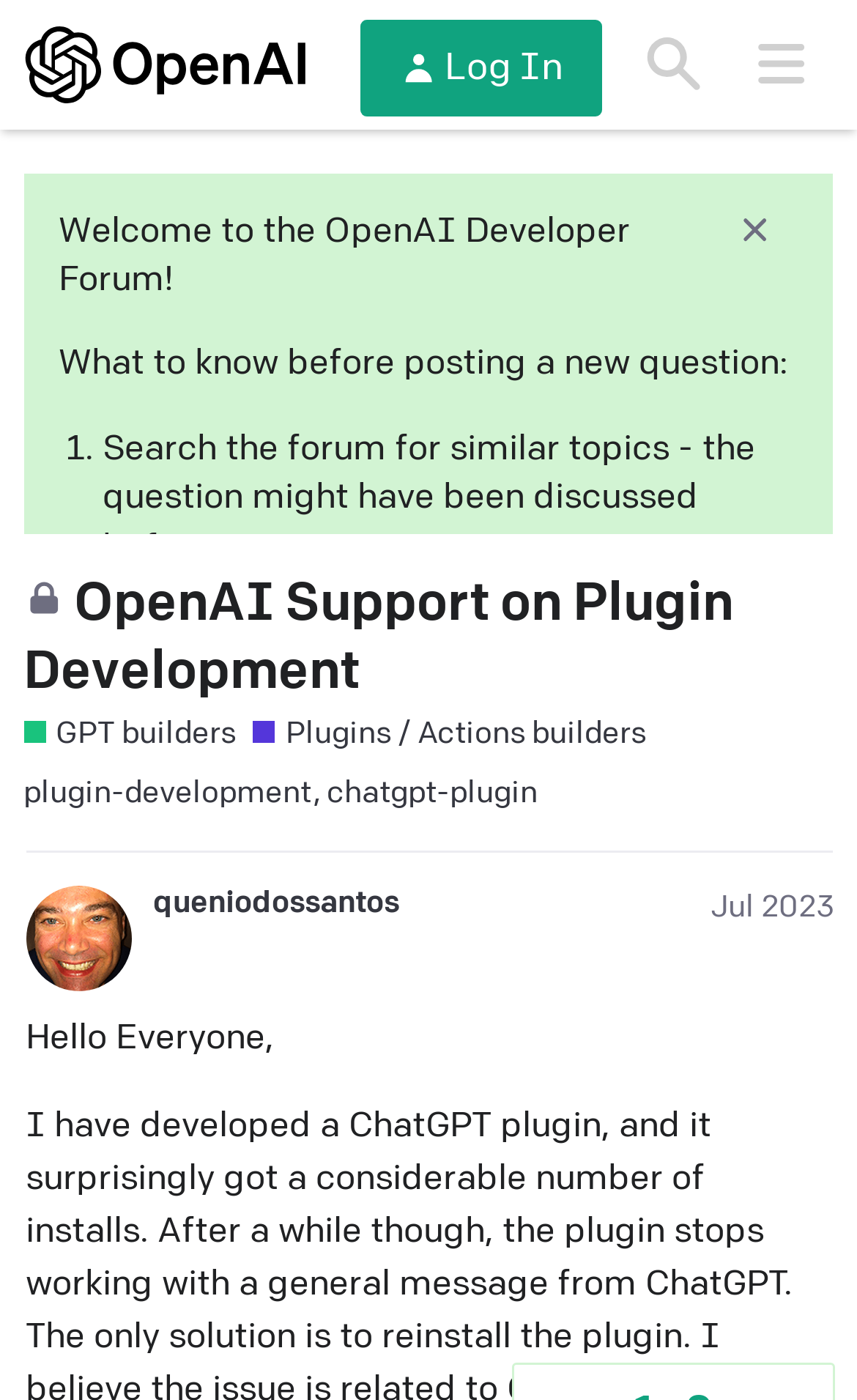Identify the bounding box coordinates for the UI element that matches this description: "OpenAI Support on Plugin Development".

[0.027, 0.409, 0.856, 0.502]